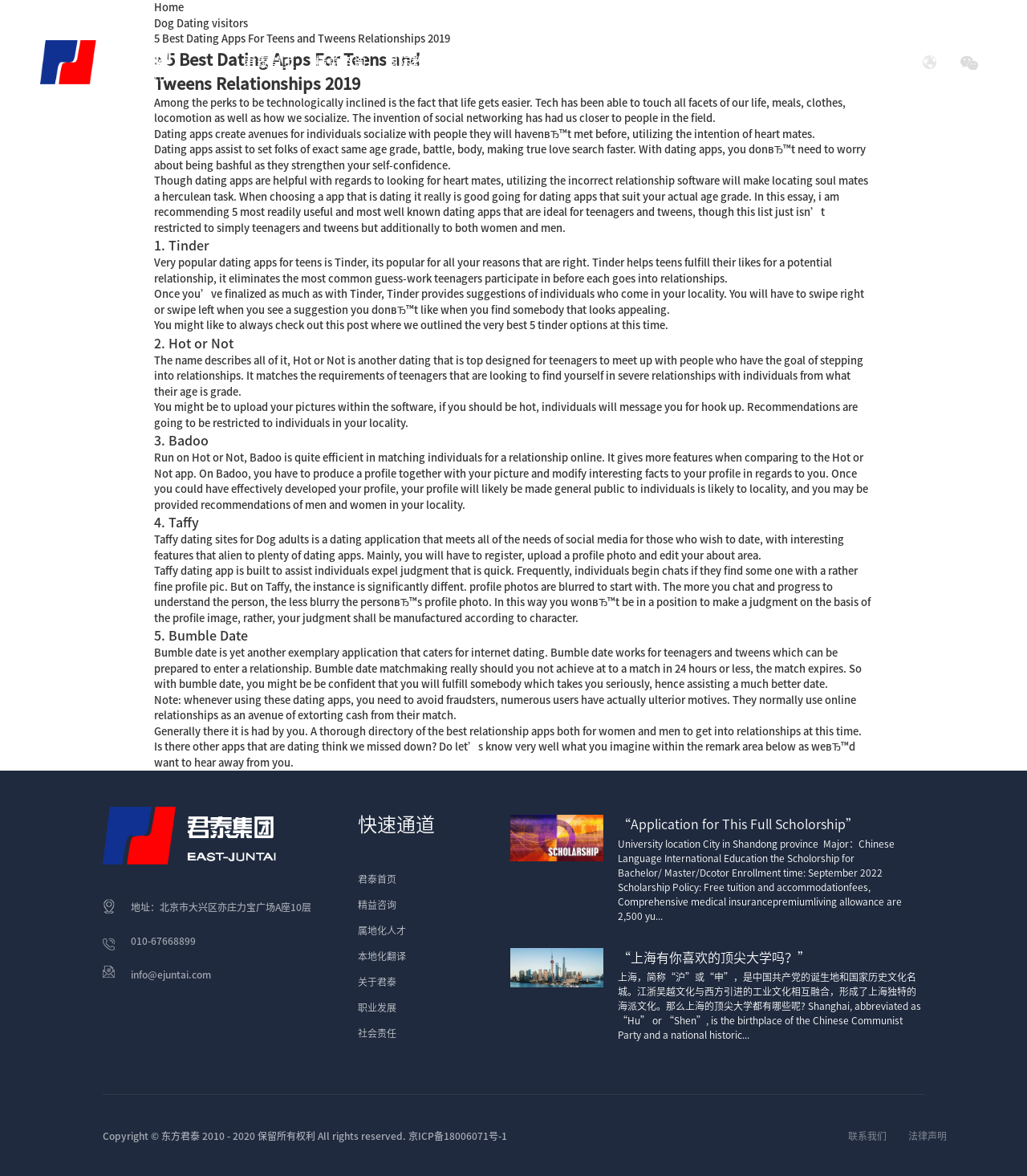Provide the bounding box coordinates, formatted as (top-left x, top-left y, bottom-right x, bottom-right y), with all values being floating point numbers between 0 and 1. Identify the bounding box of the UI element that matches the description: dating sites for Dog adults

[0.176, 0.455, 0.301, 0.463]